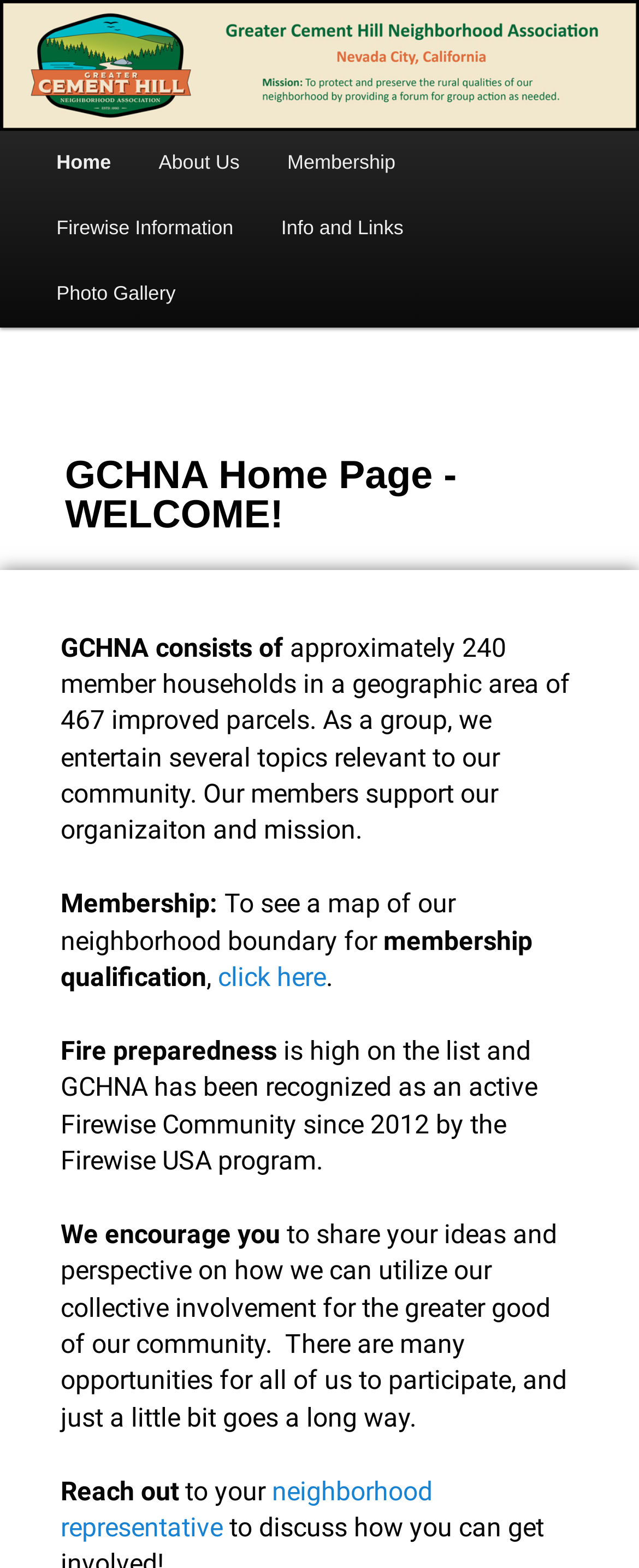What is the name of this neighborhood association?
Please provide a comprehensive answer based on the details in the screenshot.

I inferred this answer by looking at the root element's text, which mentions 'Welcome to the Greater Cement Hill Neighborhood Association'. This suggests that the webpage is about this specific neighborhood association.